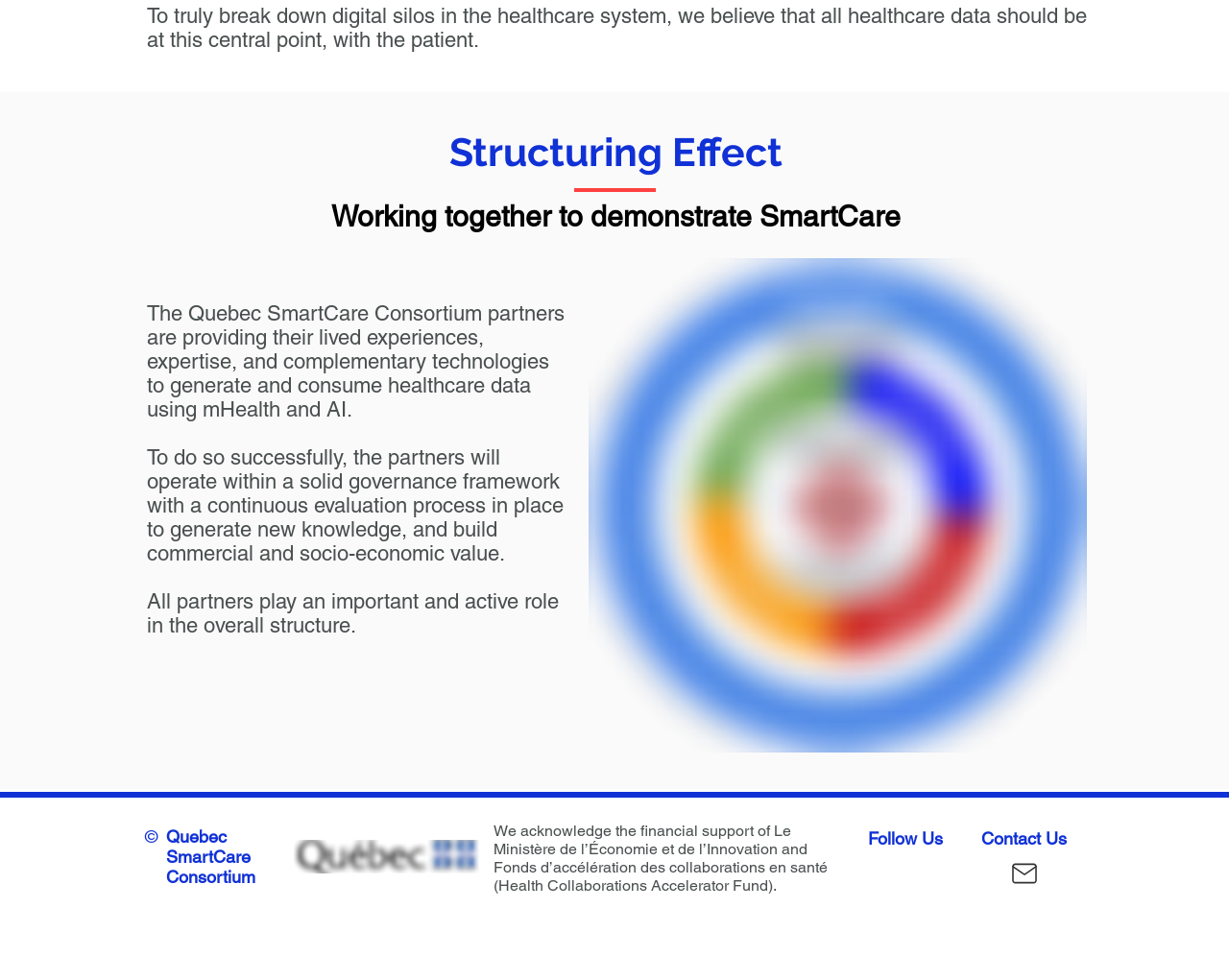How can one contact the consortium?
Please answer using one word or phrase, based on the screenshot.

Mail